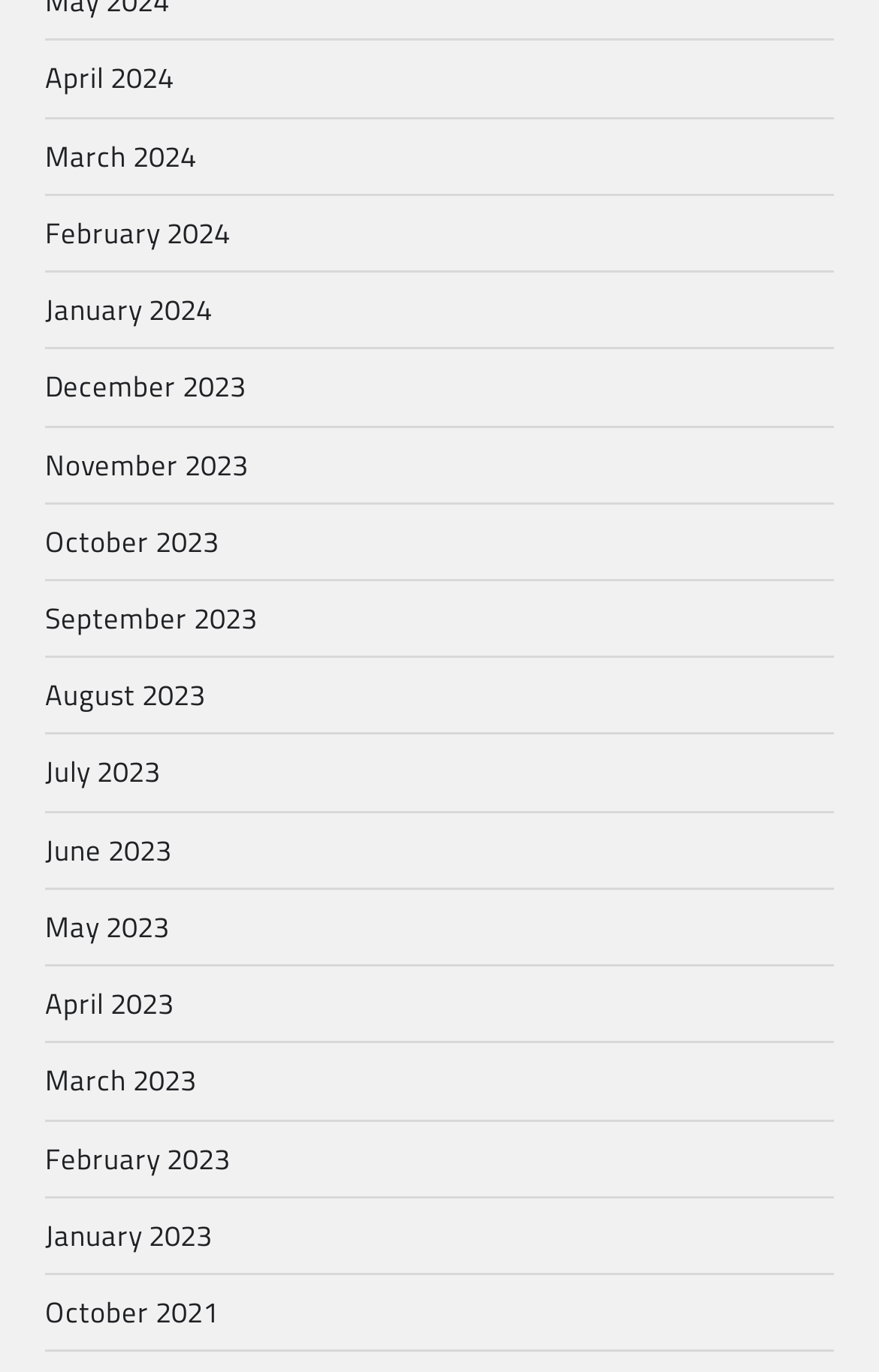How many months are listed in 2023?
Please respond to the question thoroughly and include all relevant details.

I counted the number of links with '2023' in their text and found 12 months listed, from January 2023 to December 2023.